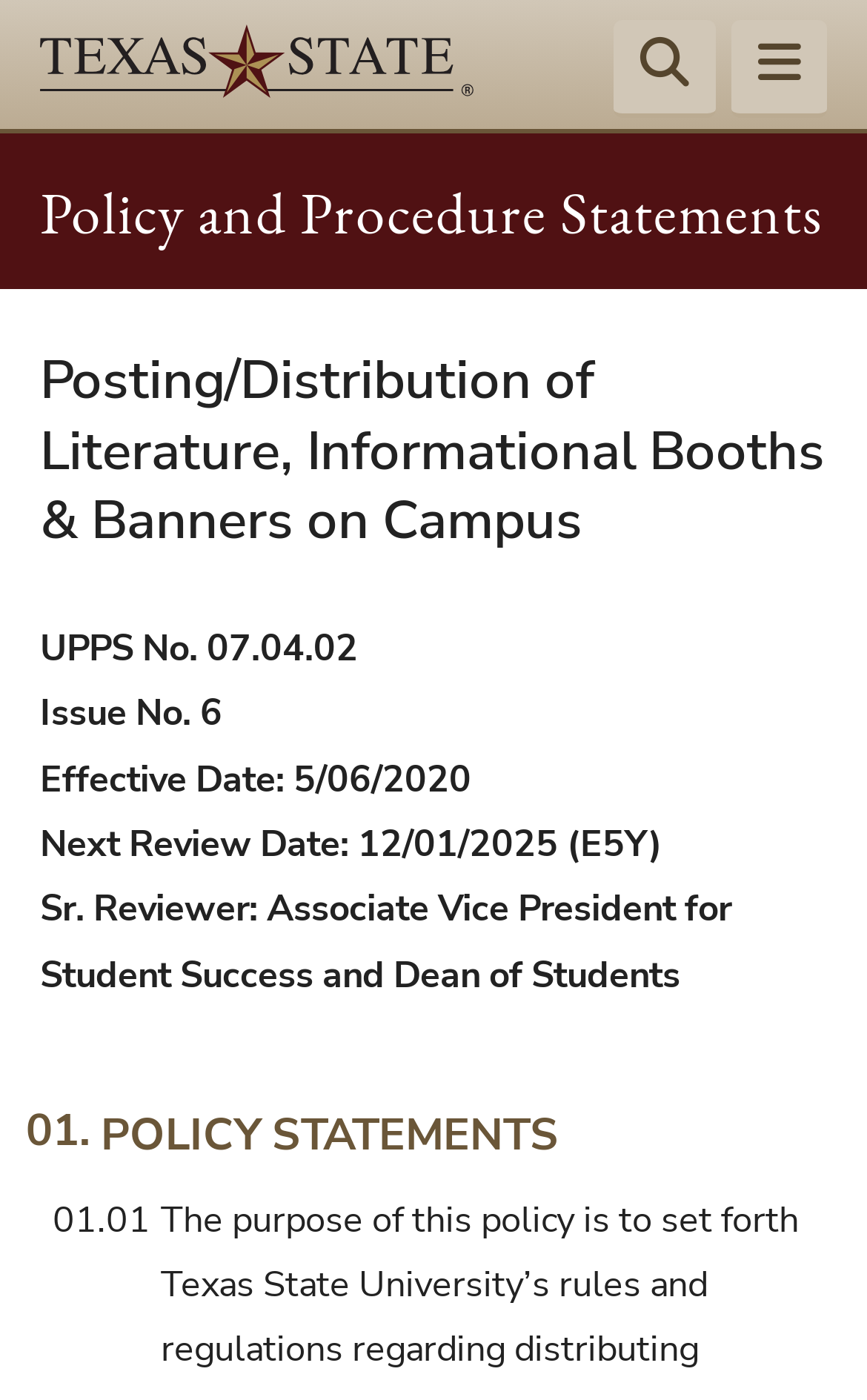Generate a thorough description of the webpage.

The webpage is about the University Policy and Procedure Statement (UPPS) 07.04.02, specifically focusing on posting and distribution of literature, informational booths, and banners on campus. 

At the top left corner, there is the Texas State University logo, which is an image linked to the university's homepage. Next to the logo, there are two buttons: "Start search" and "Menu - toggle site navigation". 

Below the logo and buttons, there is a region dedicated to organization information. Within this region, there is a link to "Policy and Procedure Statements" and a heading that displays the title of the policy, "Posting/Distribution of Literature, Informational Booths & Banners on Campus". 

Under the title, there are several lines of text providing details about the policy, including the UPPS number, issue number, effective date, next review date, and the senior reviewer's title. 

Further down, there is a heading "POLICY STATEMENTS" followed by a section of policy details, which starts with "01.01".